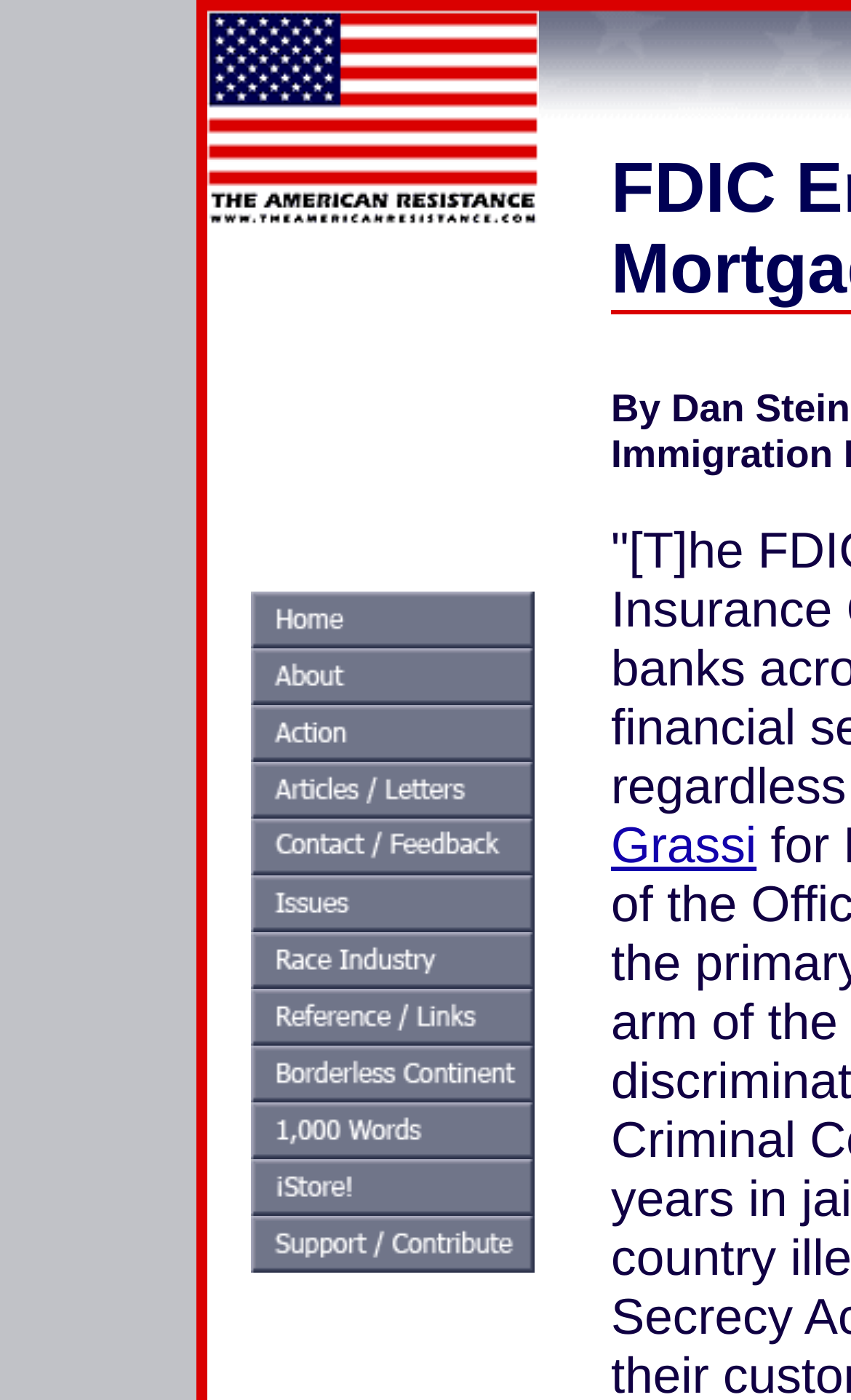Predict the bounding box coordinates of the UI element that matches this description: "name="nav_home_img"". The coordinates should be in the format [left, top, right, bottom] with each value between 0 and 1.

[0.295, 0.443, 0.628, 0.469]